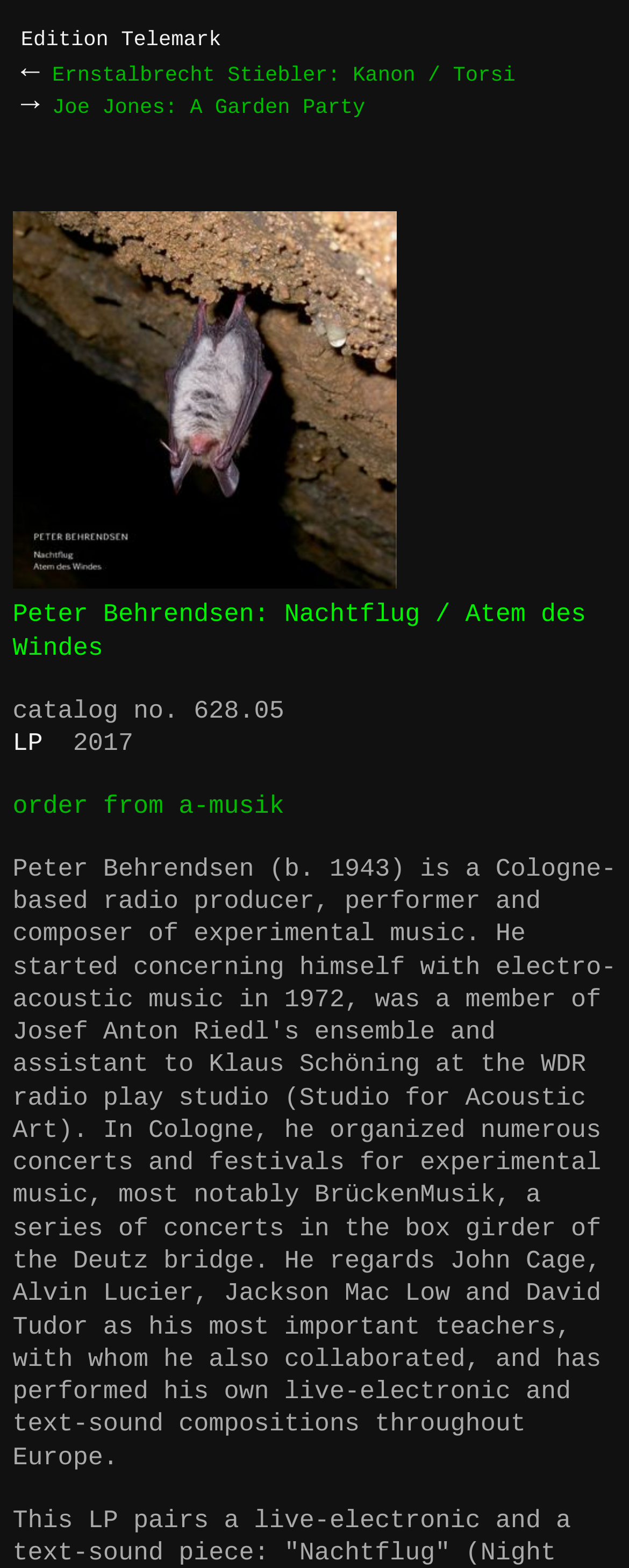Using the format (top-left x, top-left y, bottom-right x, bottom-right y), and given the element description, identify the bounding box coordinates within the screenshot: order from a-musik

[0.02, 0.506, 0.453, 0.524]